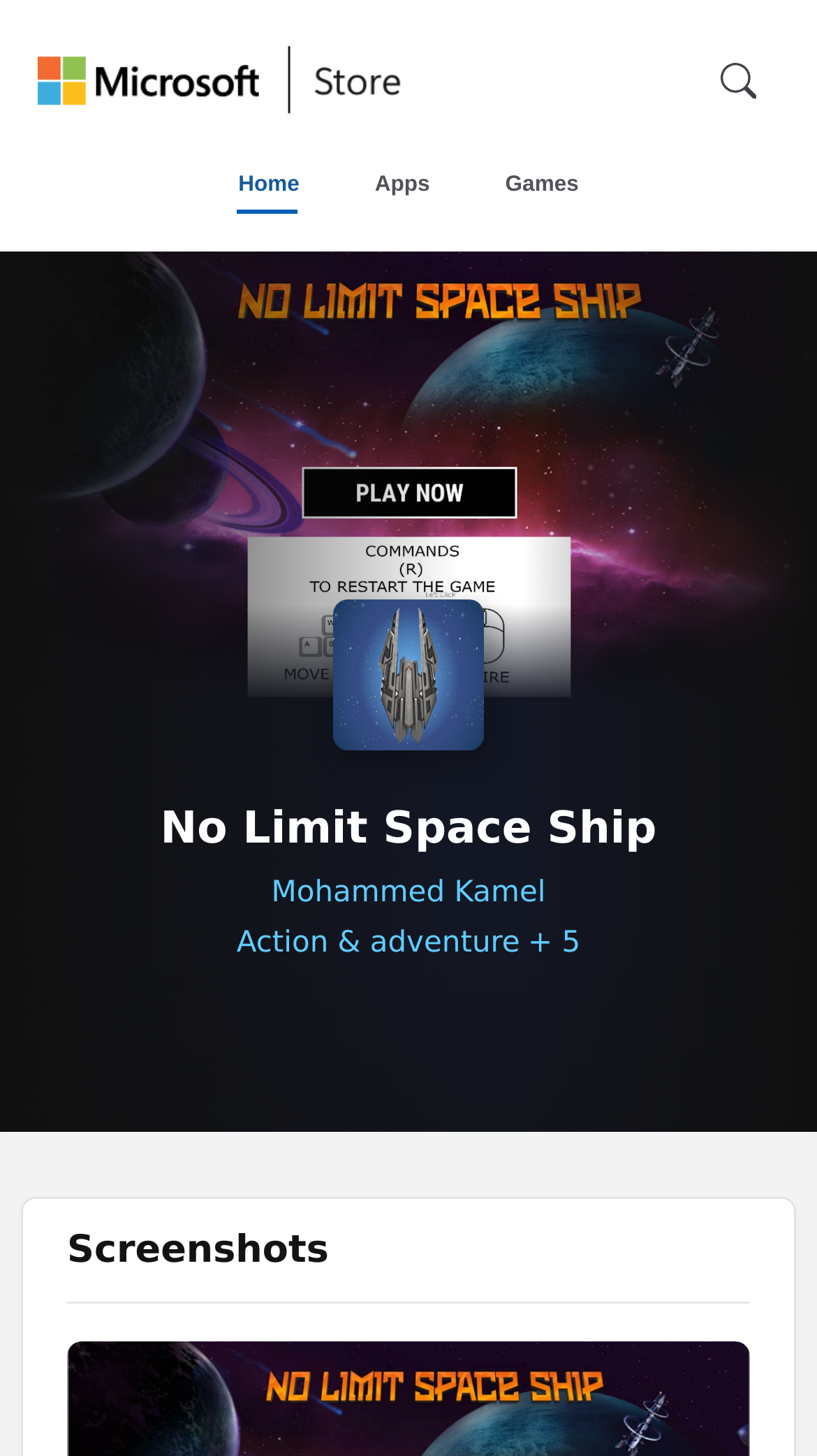Find the bounding box coordinates for the area you need to click to carry out the instruction: "Visit the Universal Microsoft website". The coordinates should be four float numbers between 0 and 1, indicated as [left, top, right, bottom].

[0.045, 0.03, 0.353, 0.082]